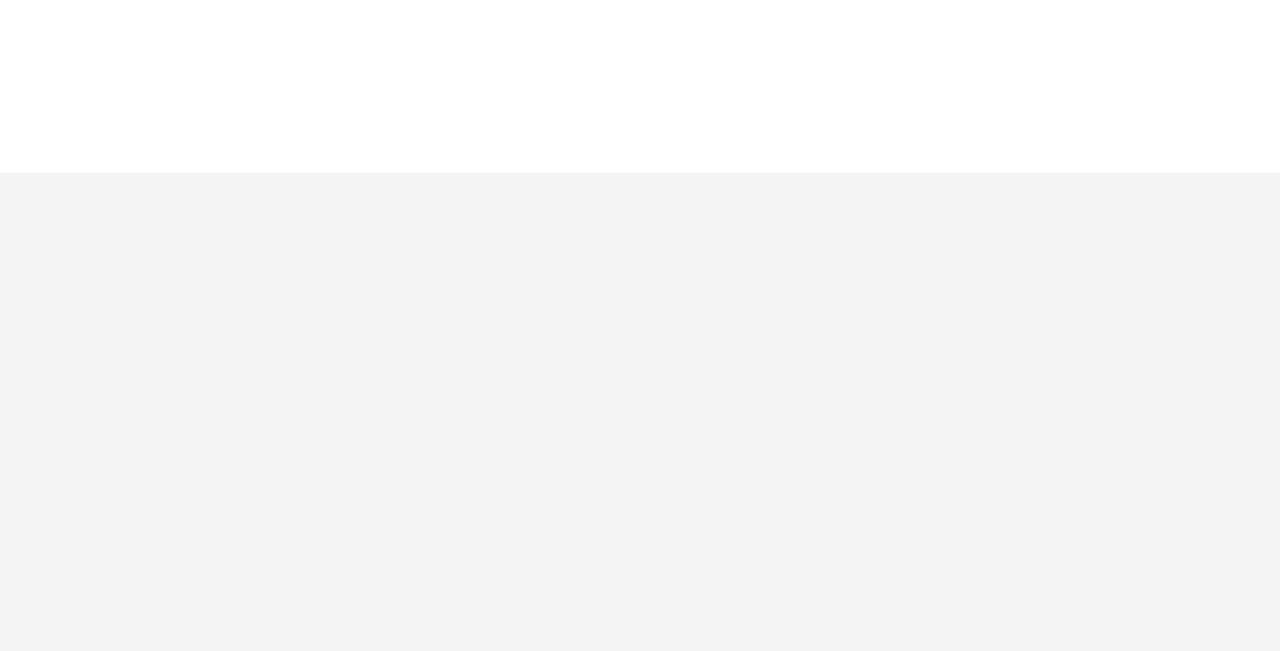Answer the question below with a single word or a brief phrase: 
What is the main purpose of this webpage?

Contact and services